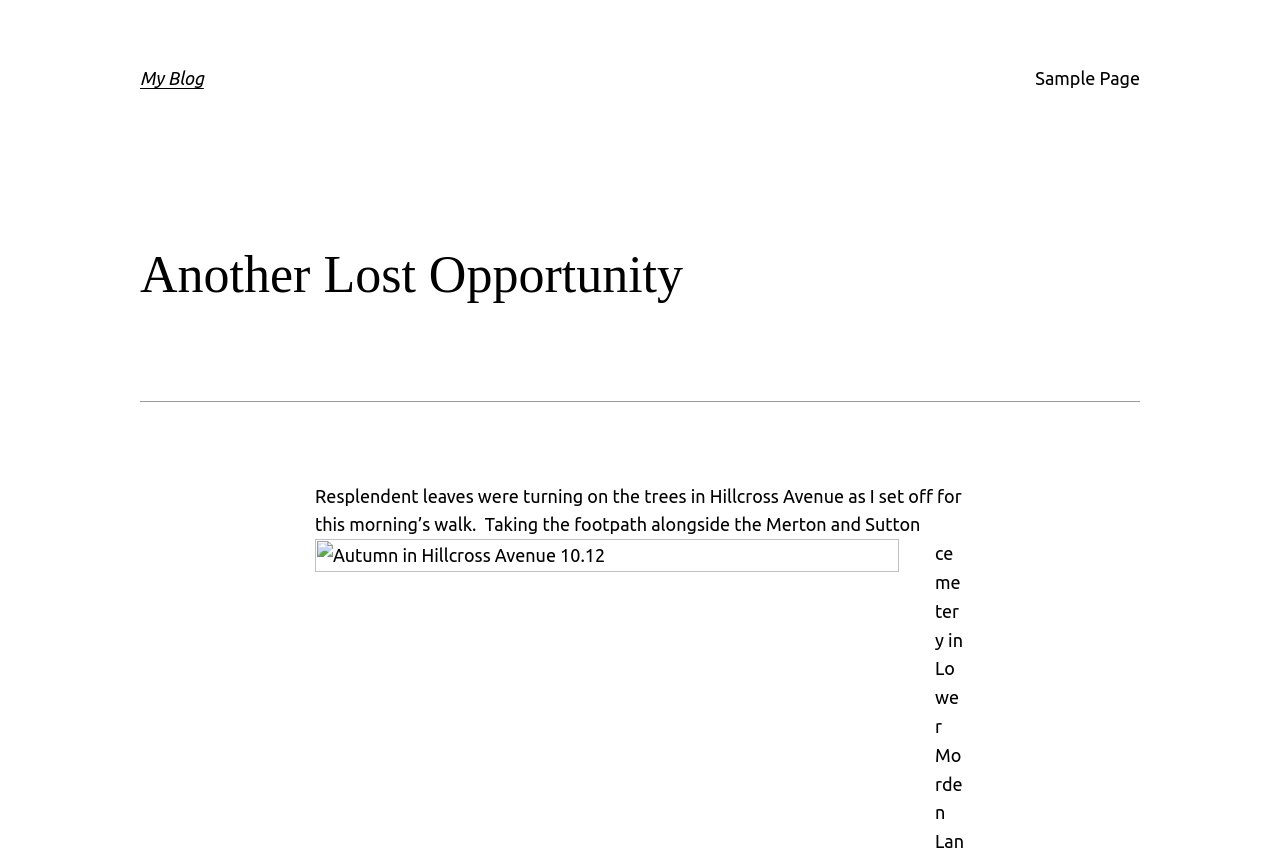Elaborate on the information and visuals displayed on the webpage.

The webpage is titled "Another Lost Opportunity – My Blog" and has a prominent heading "My Blog" located at the top-left corner. Below the heading is a link with the same text, "My Blog". 

To the top-right corner, there is a menu labeled "Menu" containing a link to a "Sample Page". 

Below the menu, there is a larger heading "Another Lost Opportunity" that spans across the top section of the page. 

Underneath the heading, there is a horizontal separator line. 

Further down the page, there is a block of text that describes a scenic scene, mentioning "Resplendent leaves were turning on the trees in Hillcross Avenue as I set off for this morning’s walk." This text is positioned roughly in the middle of the page.